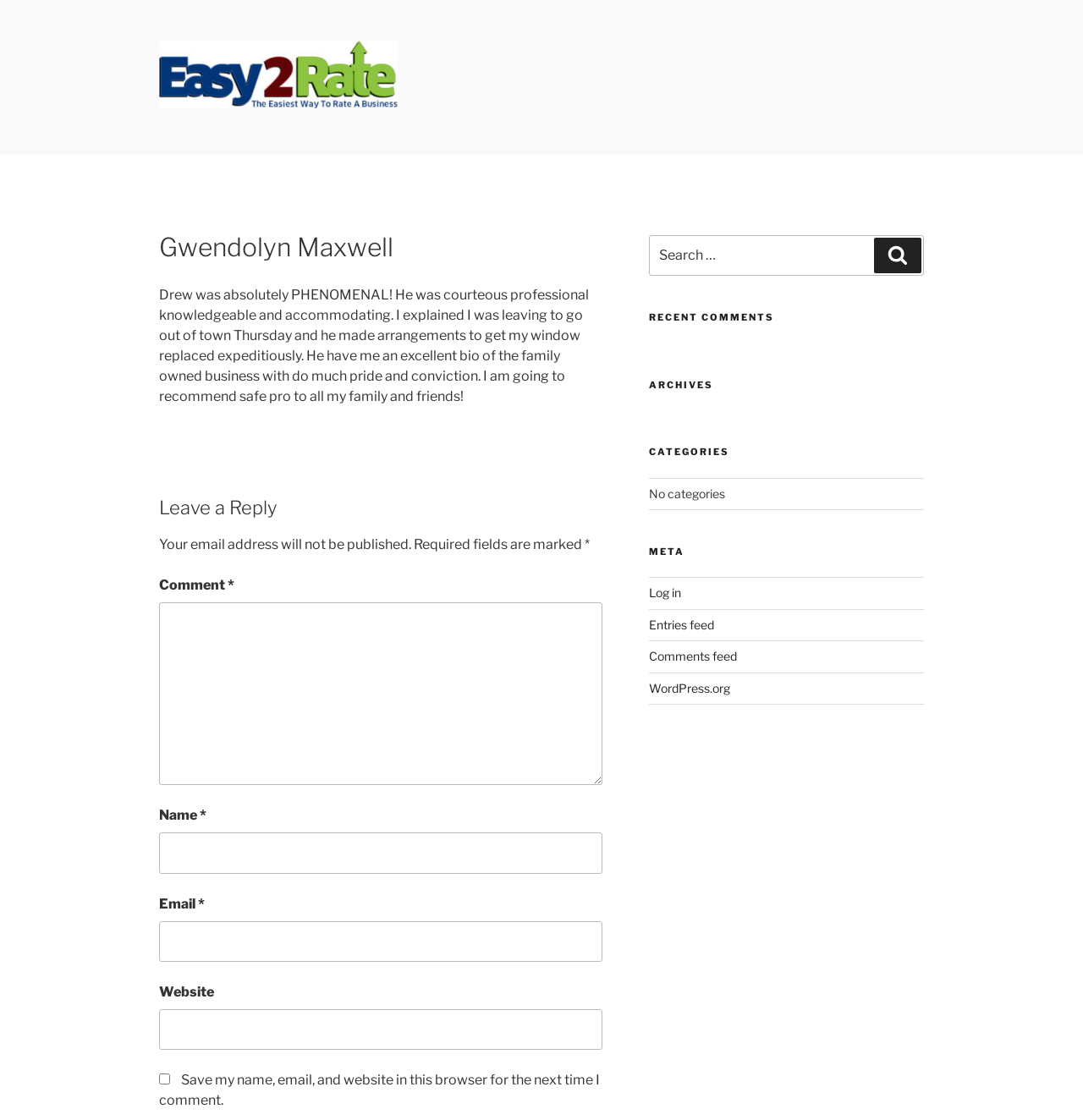Locate the bounding box coordinates of the element that should be clicked to fulfill the instruction: "Leave a comment".

[0.147, 0.538, 0.556, 0.701]